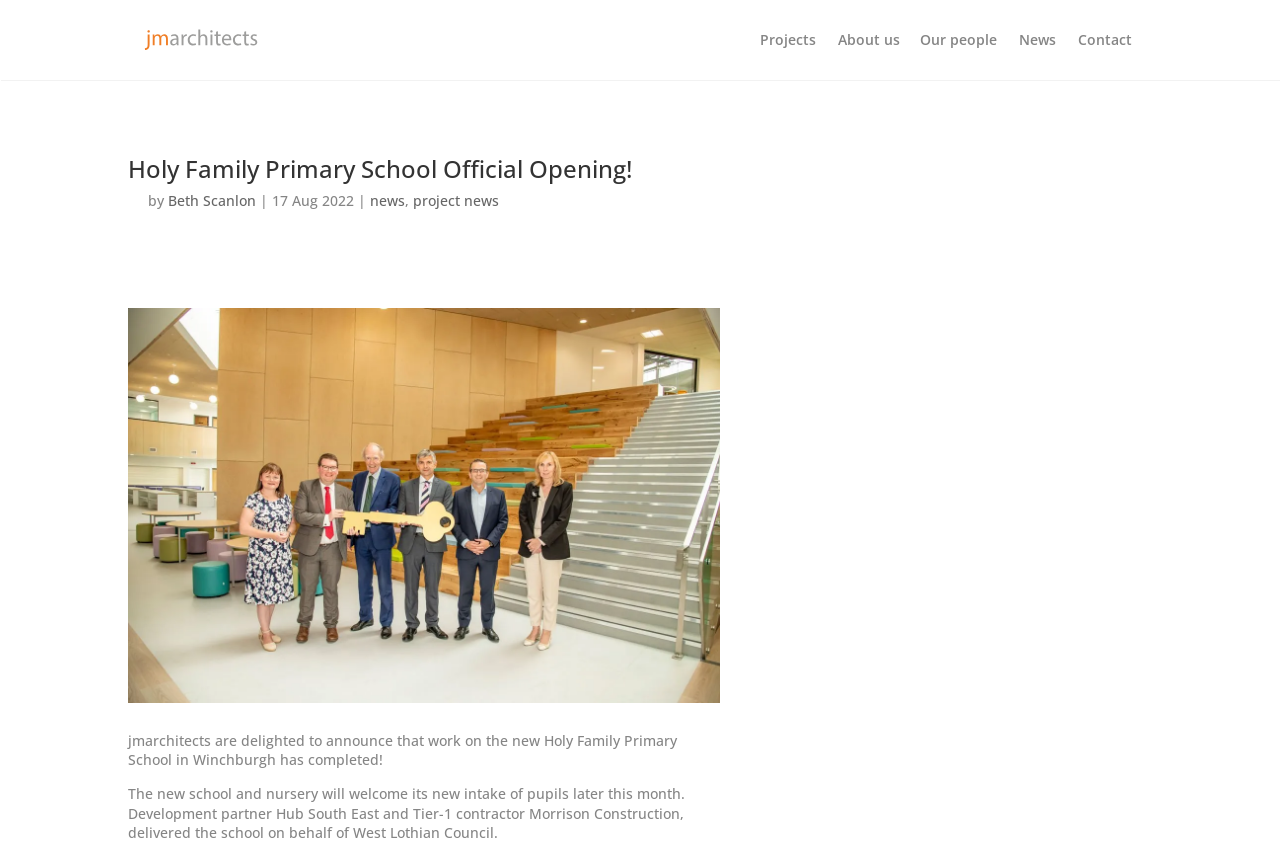What is the name of the school mentioned?
Refer to the image and answer the question using a single word or phrase.

Holy Family Primary School